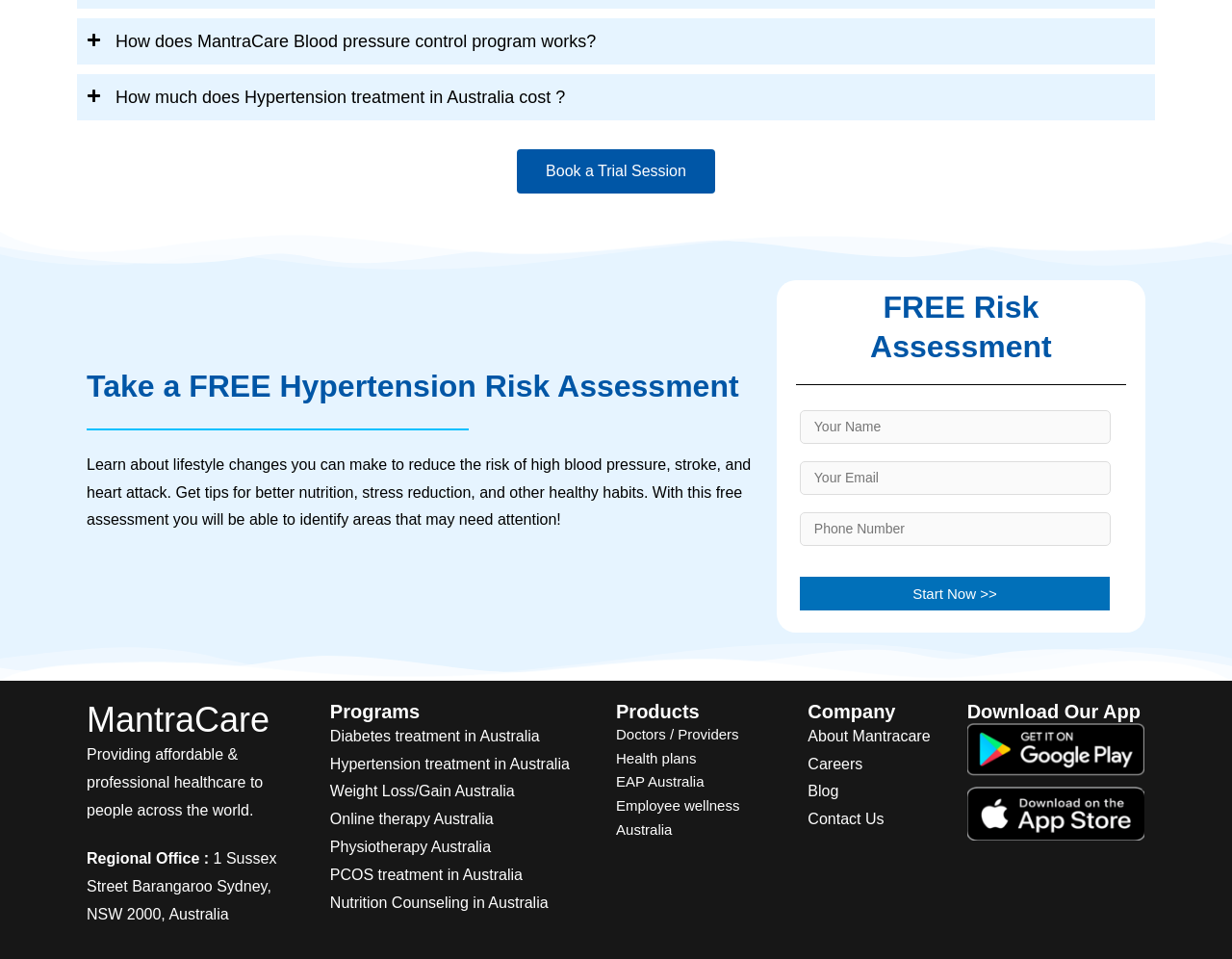Provide the bounding box coordinates of the section that needs to be clicked to accomplish the following instruction: "Get information about hypertension treatment in Australia."

[0.268, 0.788, 0.462, 0.805]